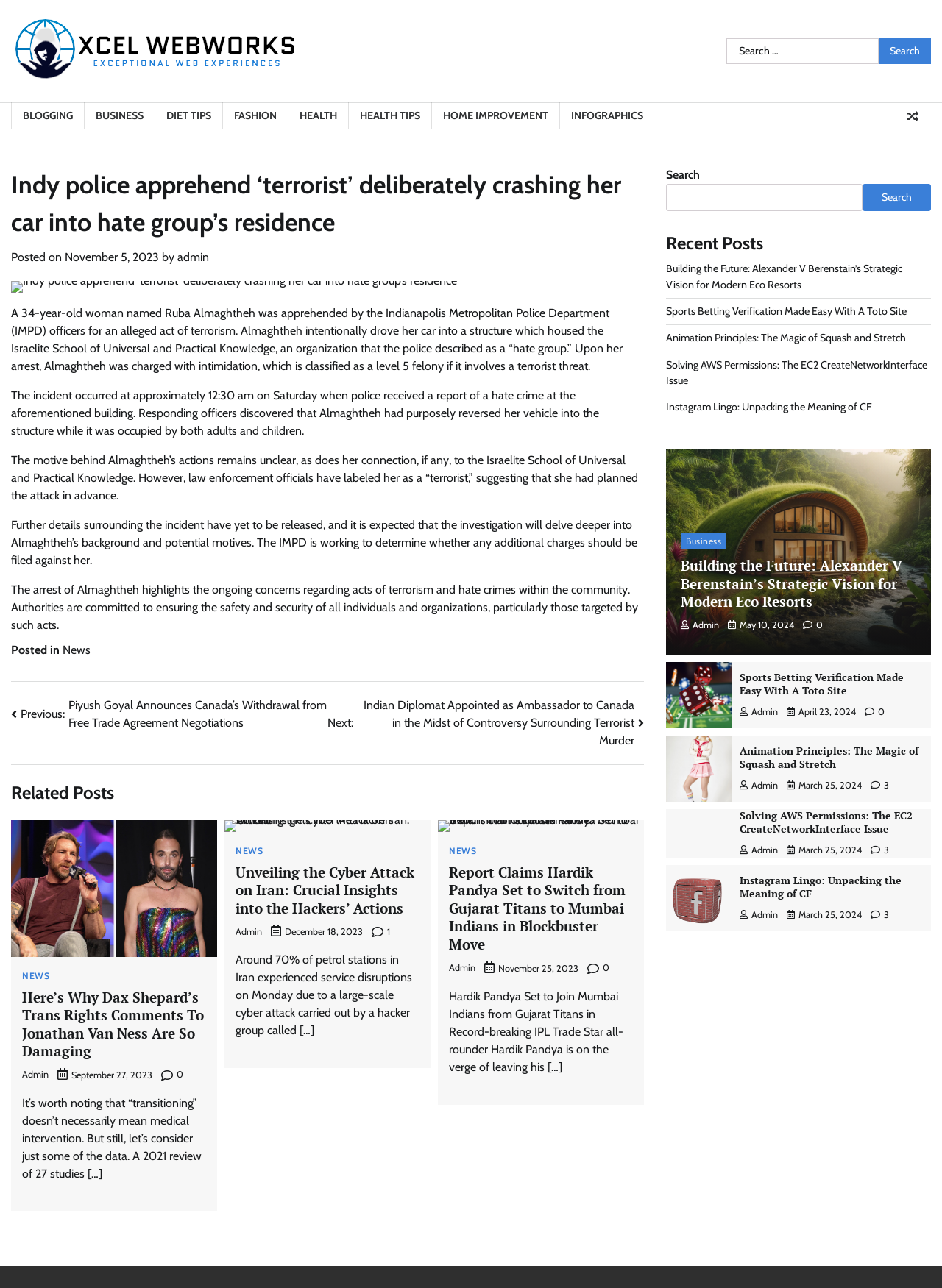Bounding box coordinates are to be given in the format (top-left x, top-left y, bottom-right x, bottom-right y). All values must be floating point numbers between 0 and 1. Provide the bounding box coordinate for the UI element described as: January 2017

None